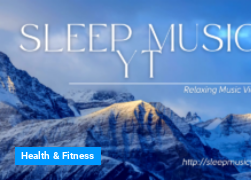What is the purpose of the music in the YouTube channel?
We need a detailed and meticulous answer to the question.

The inclusion of the subtitle 'Relaxing Music YT' suggests that the YouTube channel is dedicated to soothing music intended to aid in achieving restful sleep, promoting relaxation and tranquility.